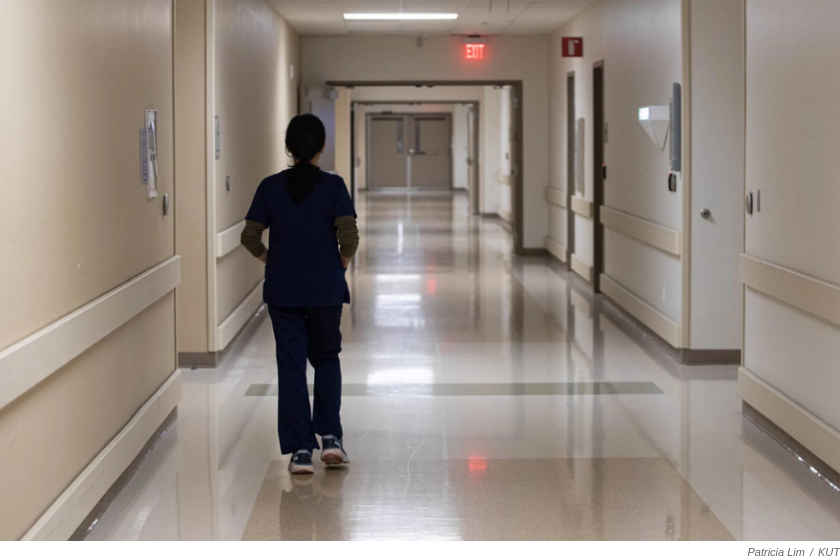Utilize the details in the image to thoroughly answer the following question: What type of floor is in the hallway?

The caption describes the floor as 'glossy', which suggests a shiny and reflective surface.